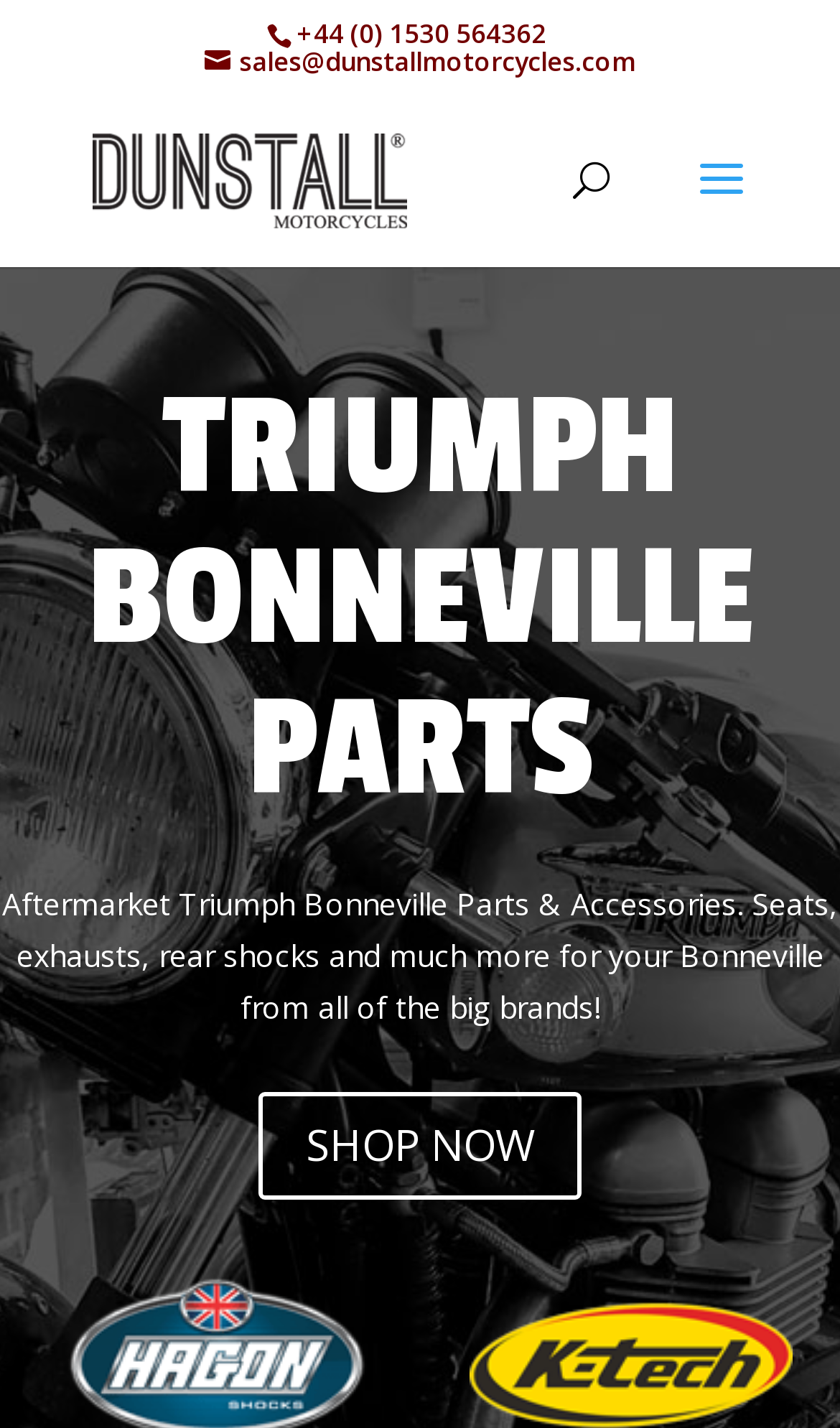What is the call-to-action on the webpage?
Provide a detailed and well-explained answer to the question.

I found the call-to-action by looking for a prominent button or link on the webpage. The 'SHOP NOW' link is displayed prominently with a bounding box at [0.308, 0.765, 0.692, 0.841], suggesting that it is the primary call-to-action on the webpage.